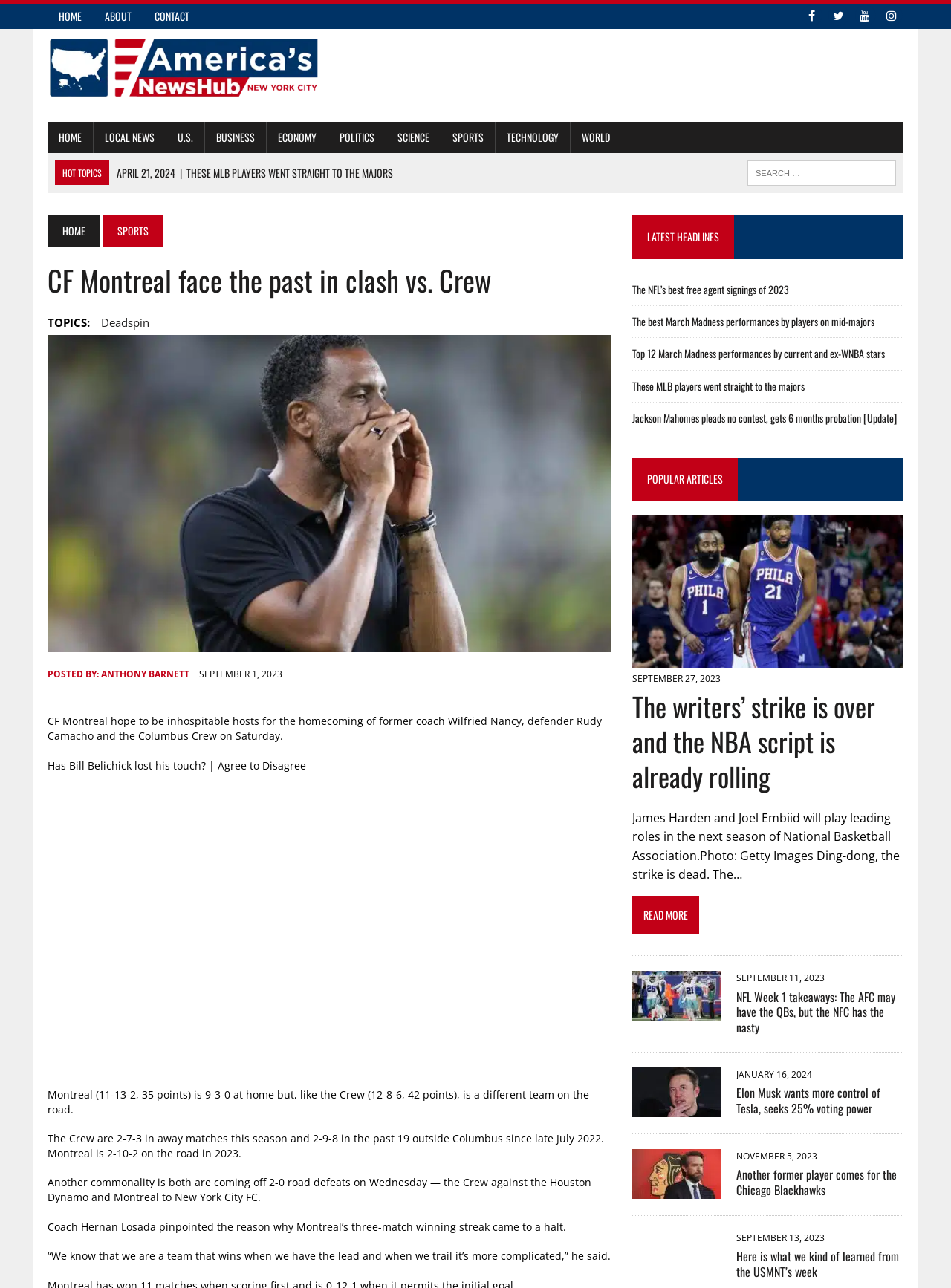Determine the coordinates of the bounding box that should be clicked to complete the instruction: "Search for something". The coordinates should be represented by four float numbers between 0 and 1: [left, top, right, bottom].

[0.786, 0.125, 0.942, 0.144]